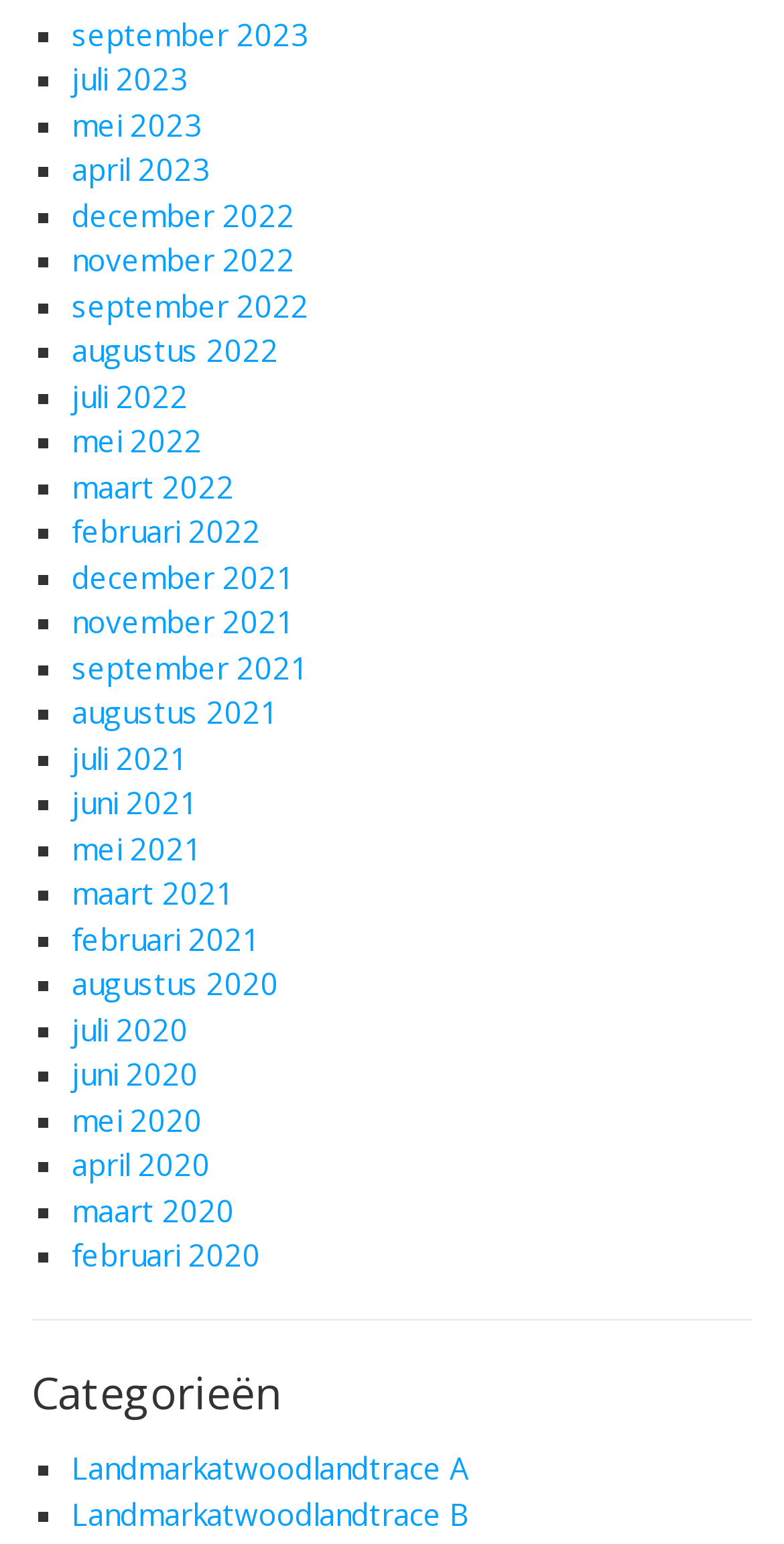Answer the question in a single word or phrase:
How many categories are listed on this webpage?

2